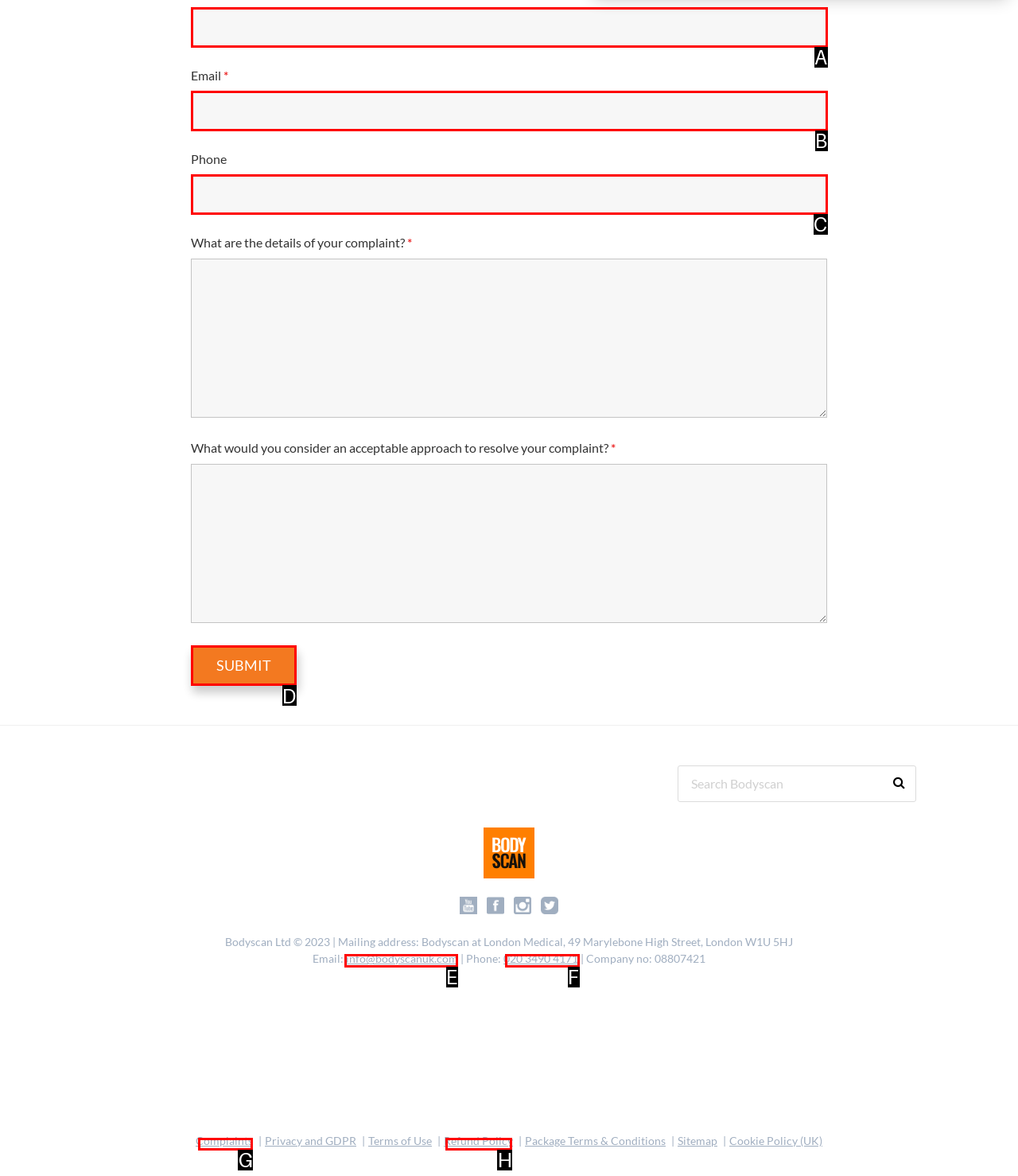Choose the letter of the UI element necessary for this task: Click submit
Answer with the correct letter.

D